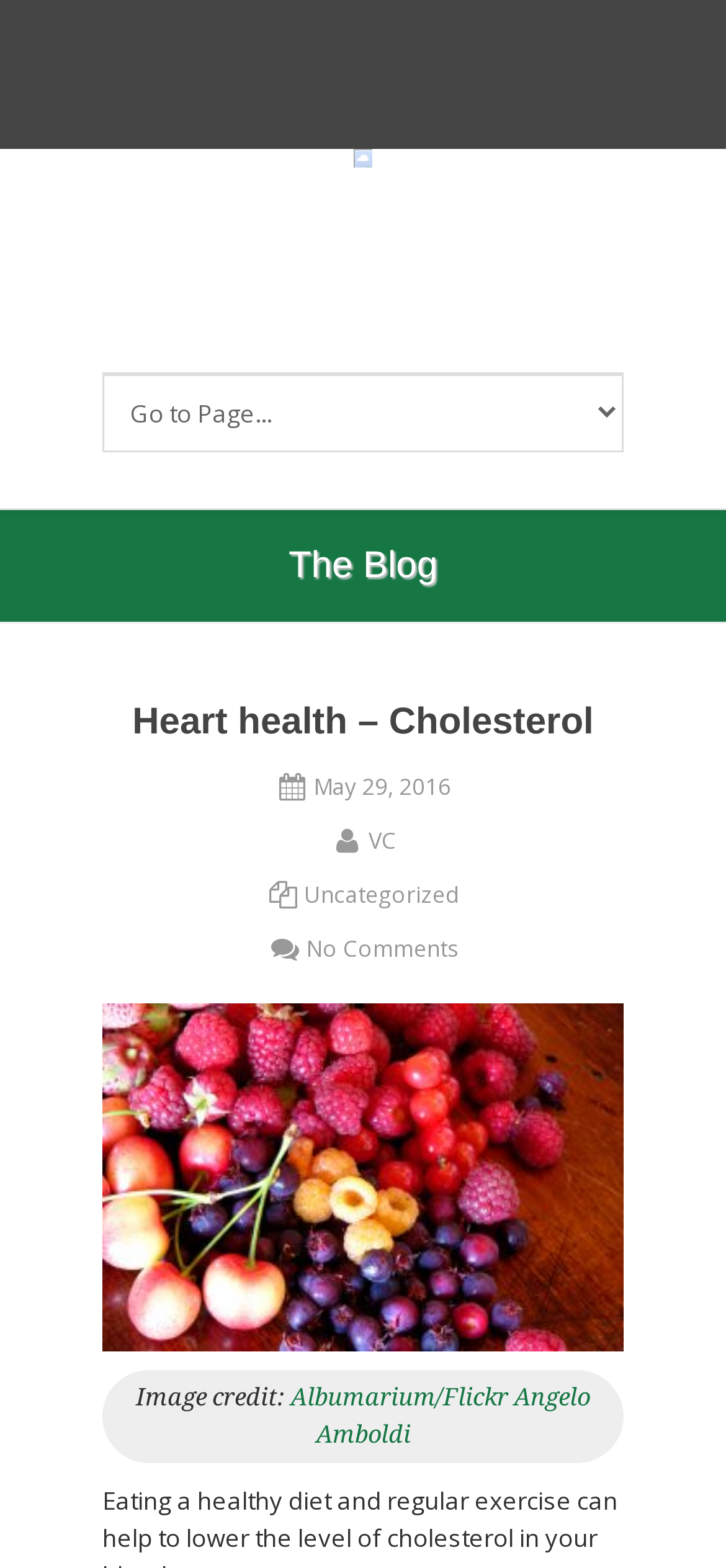Is the image a photo?
Answer the question with as much detail as possible.

I inferred that the image is a photo because it is described by a Flickr URL and has a caption, which suggests that it is a photograph hosted on the Flickr platform.